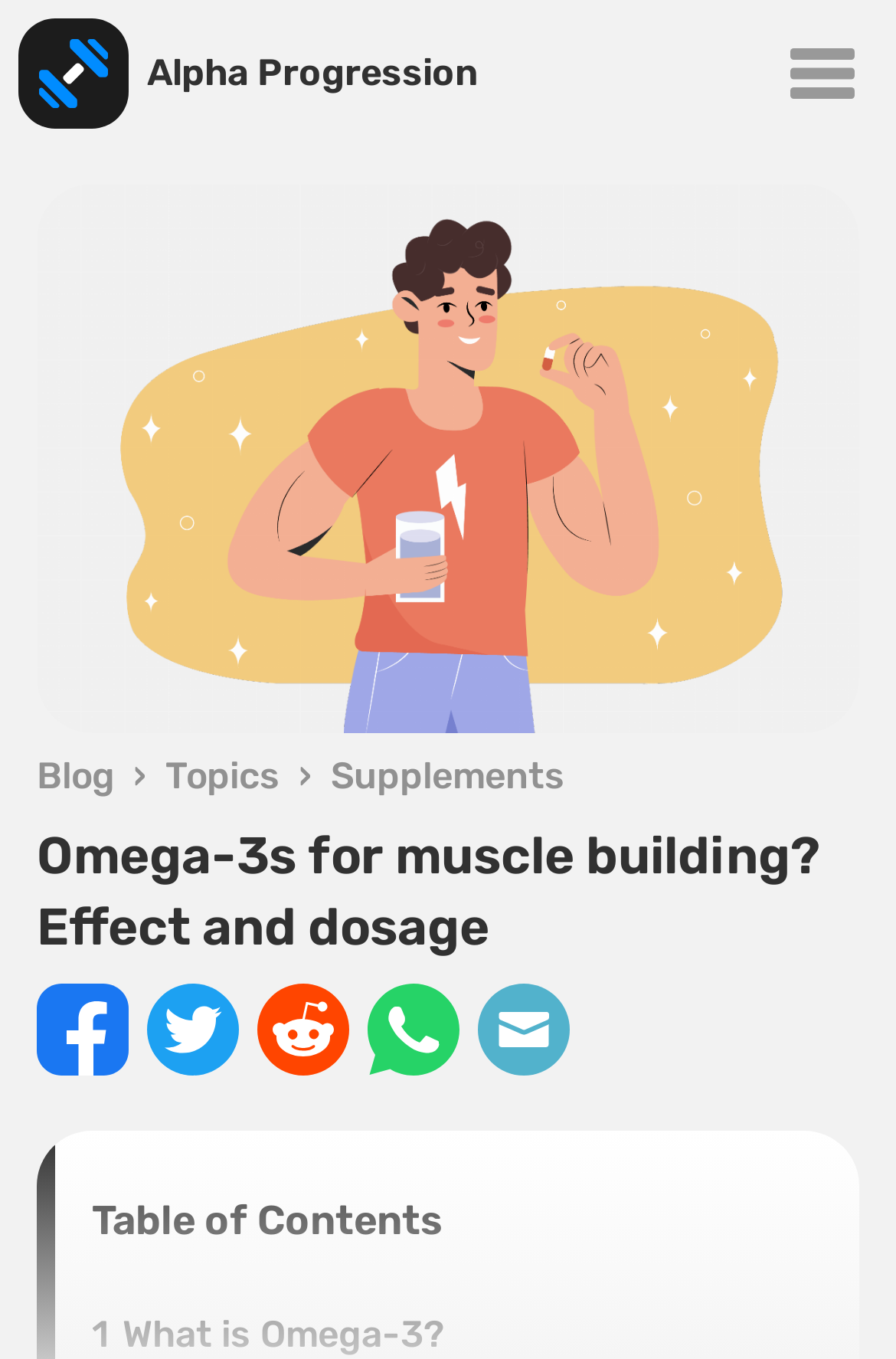Detail the webpage's structure and highlights in your description.

This webpage is about the role of Omega-3s in optimizing recovery, general health, and improving muscle growth. At the top left corner, there is a logo of Alpha Progression, accompanied by a small image. On the top right corner, there is another small image. Below the logo, there are four links: Features, Reviews, Download, and Try for free, arranged horizontally.

The main content of the webpage is headed by a title "Omega-3s for muscle building? Effect and dosage", which is also an image. Below the title, there are several links, including Blog, Topics, and Supplements, arranged horizontally. The main article is divided into sections, with a heading "Omega-3s for muscle building? Effect and dosage" at the top.

At the bottom of the article, there are social media sharing links, including Facebook, Twitter, Reddit, Whatsapp, and email, each accompanied by a small icon. These links are arranged horizontally. Finally, at the very bottom of the page, there is a heading "Table of Contents".